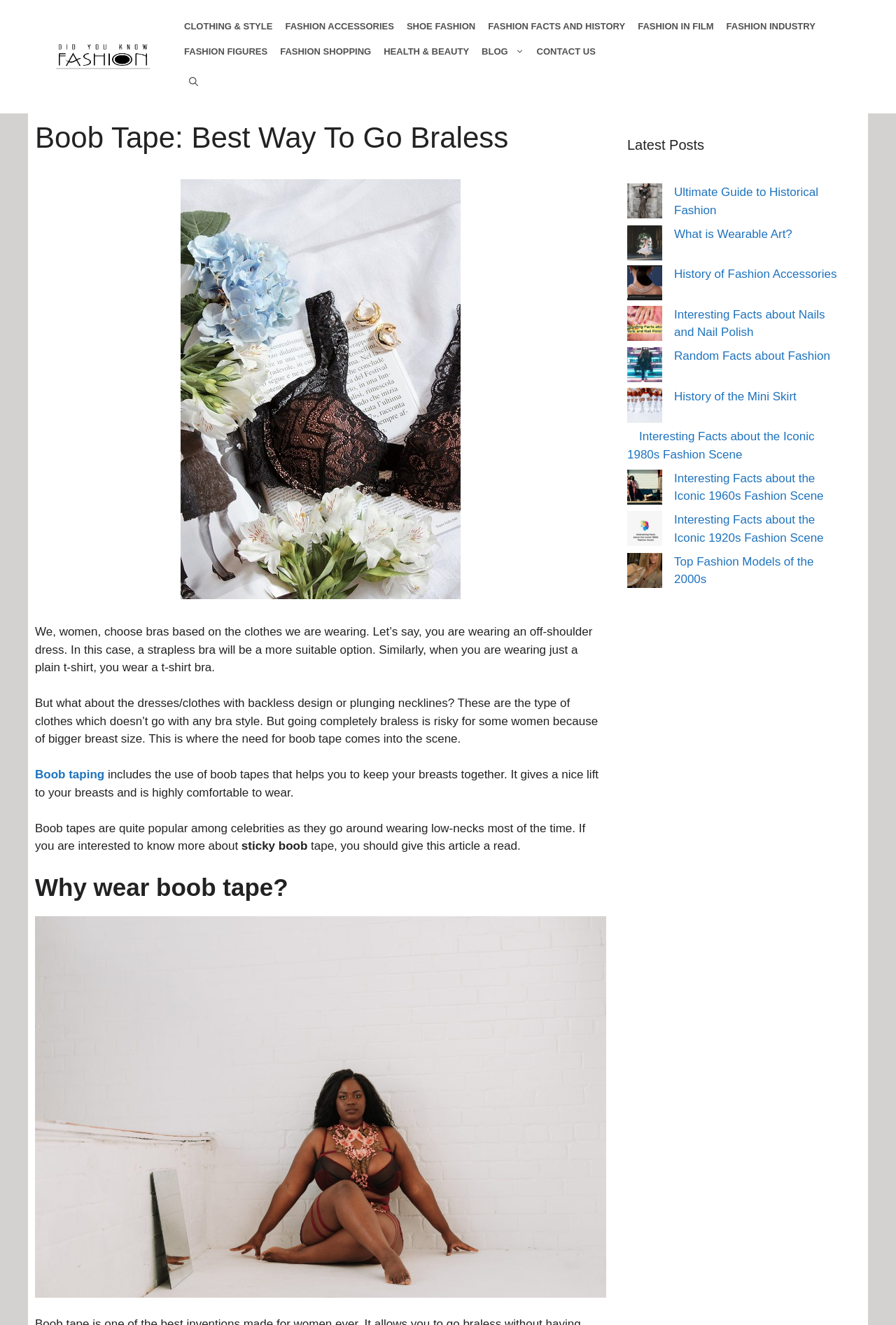Craft a detailed narrative of the webpage's structure and content.

This webpage is about fashion, specifically discussing boob tape and its uses. At the top, there is a banner with the site's name, "Did You Know Fashion", accompanied by an image of the logo. Below the banner, there is a navigation menu with 11 links to different categories, including "CLOTHING & STYLE", "FASHION ACCESSORIES", and "HEALTH & BEAUTY".

The main content of the page is divided into two sections. The first section has a heading "Boob Tape: Best Way To Go Braless" and features an image related to the topic. Below the heading, there are four paragraphs of text discussing the use of boob tape, its benefits, and how it can be used to enhance the appearance of breasts. There is also a link to learn more about boob taping.

The second section has a heading "Why wear boob tape?" and features another image. This section appears to be a continuation of the discussion on boob tape, but the content is not fully described in the provided accessibility tree.

On the right side of the page, there is a complementary section with a heading "Latest Posts" and features six links to different articles, each with an accompanying image. The articles seem to be related to fashion history, accessories, and interesting facts about fashion.